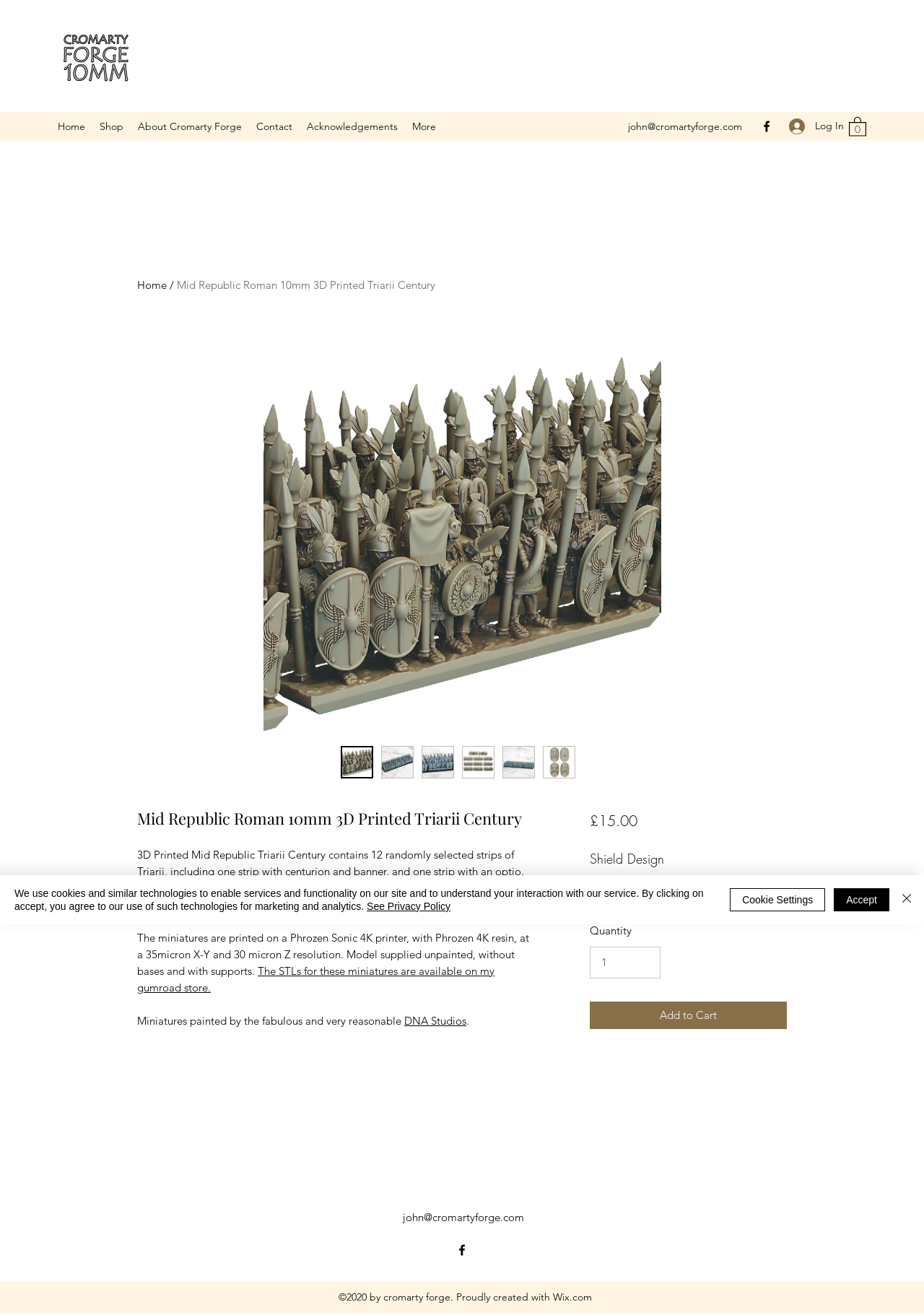Can you find the bounding box coordinates for the UI element given this description: "About Cromarty Forge"? Provide the coordinates as four float numbers between 0 and 1: [left, top, right, bottom].

[0.141, 0.088, 0.27, 0.104]